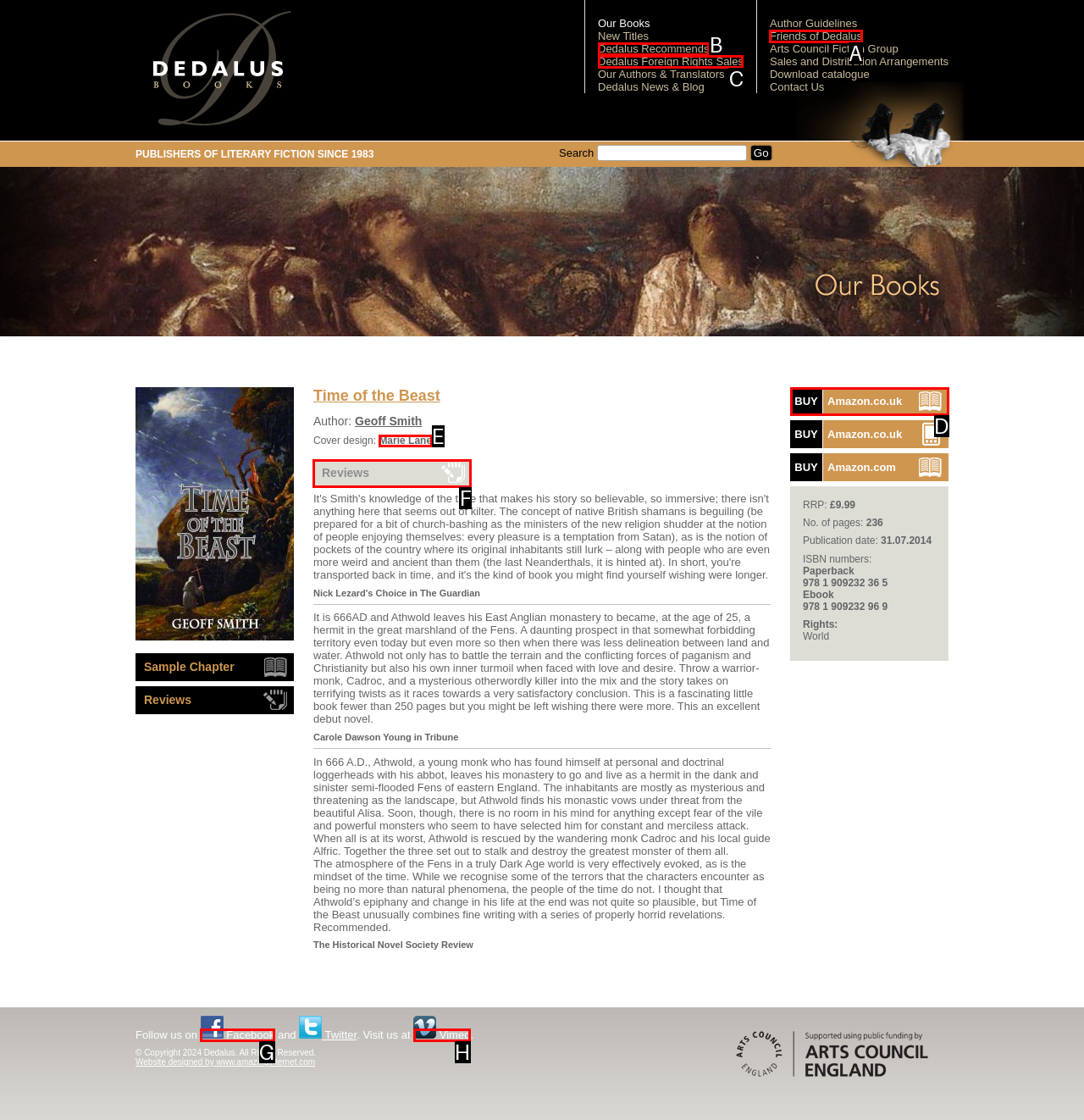Select the correct HTML element to complete the following task: Read reviews of 'Time of the Beast'
Provide the letter of the choice directly from the given options.

F